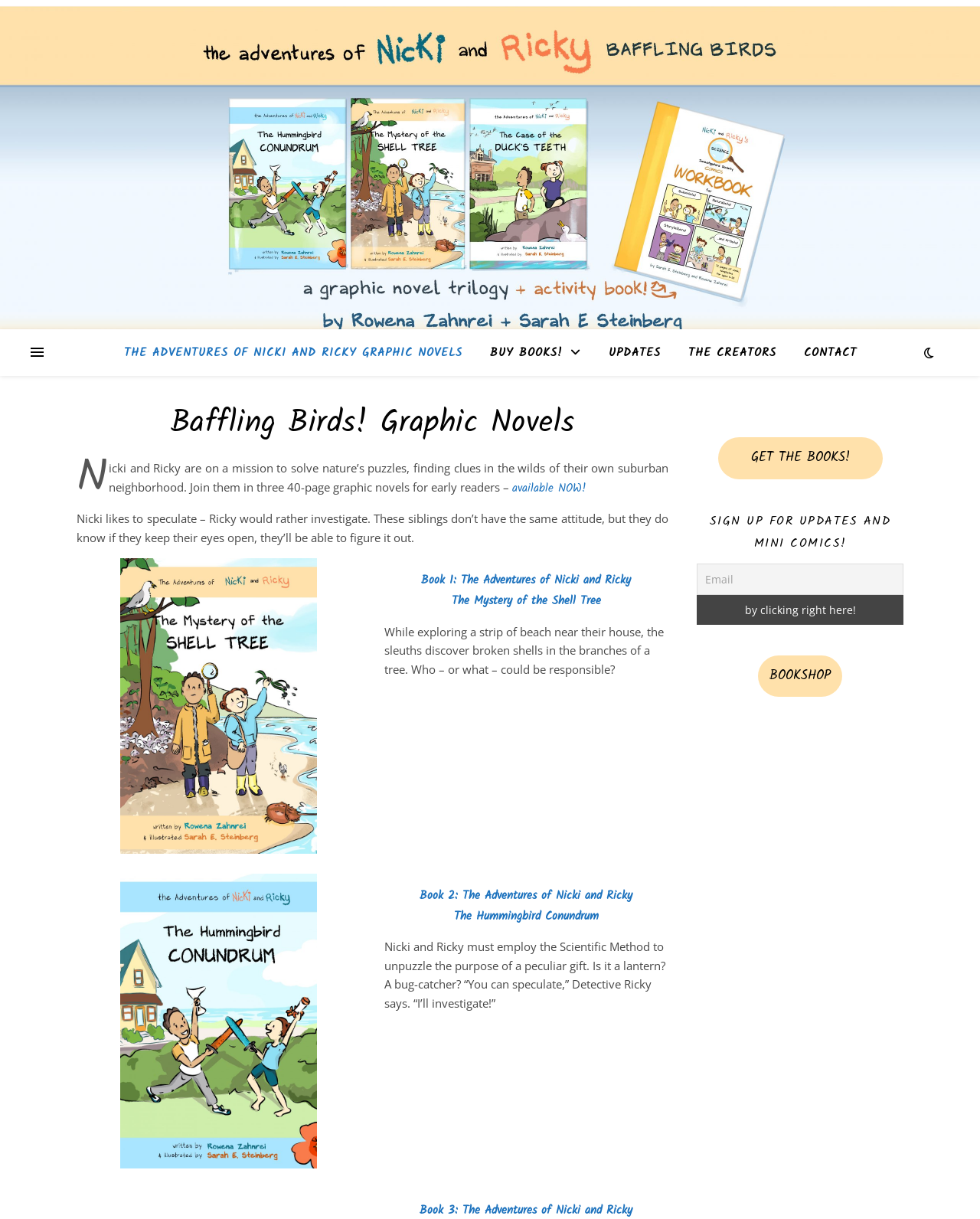Find the bounding box coordinates of the element to click in order to complete this instruction: "Click on THE ADVENTURES OF NICKI AND RICKY GRAPHIC NOVELS". The bounding box coordinates must be four float numbers between 0 and 1, denoted as [left, top, right, bottom].

[0.126, 0.271, 0.484, 0.308]